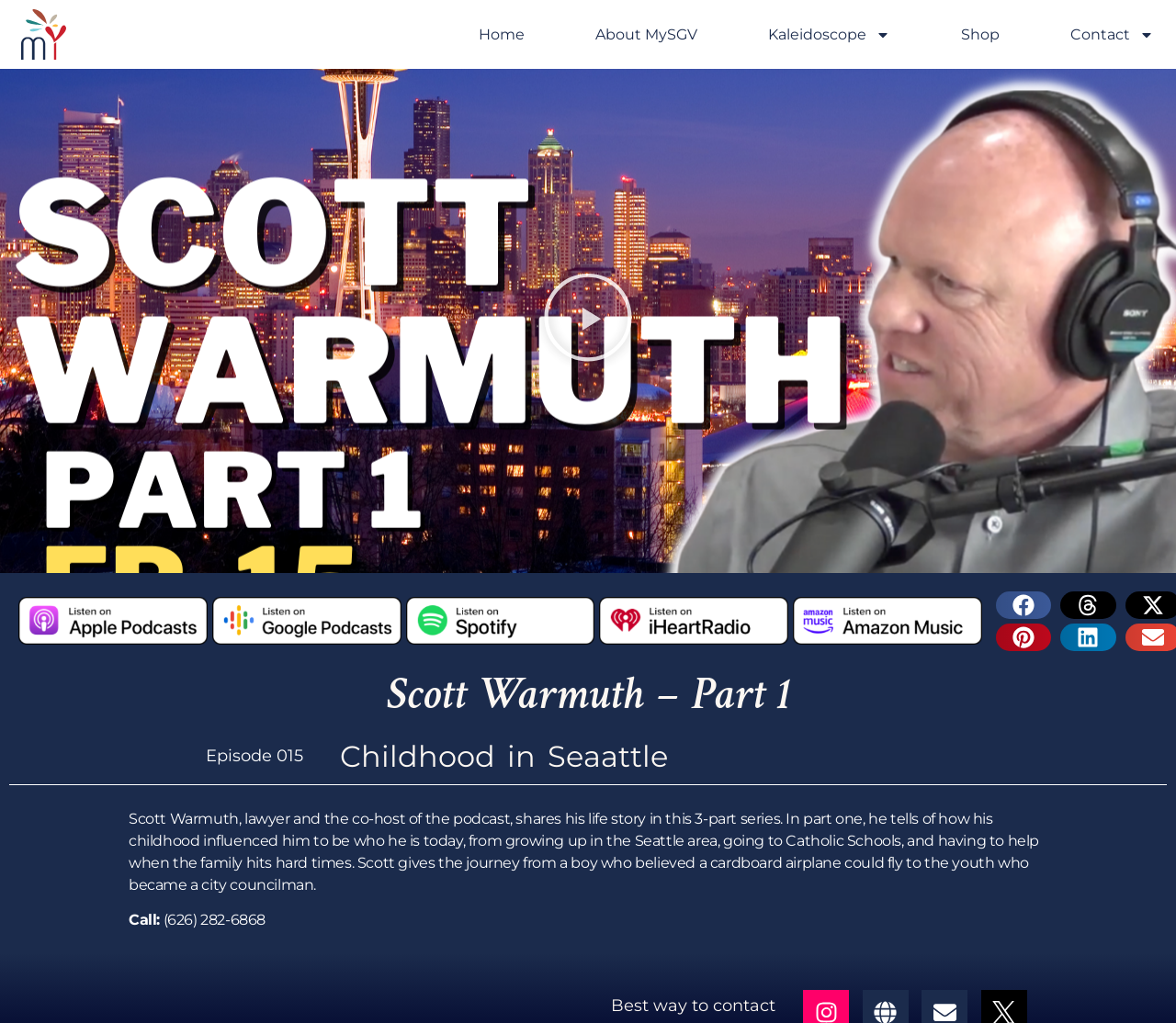Determine the bounding box coordinates of the clickable element to achieve the following action: 'Click the 'Play Video' button'. Provide the coordinates as four float values between 0 and 1, formatted as [left, top, right, bottom].

[0.461, 0.266, 0.539, 0.362]